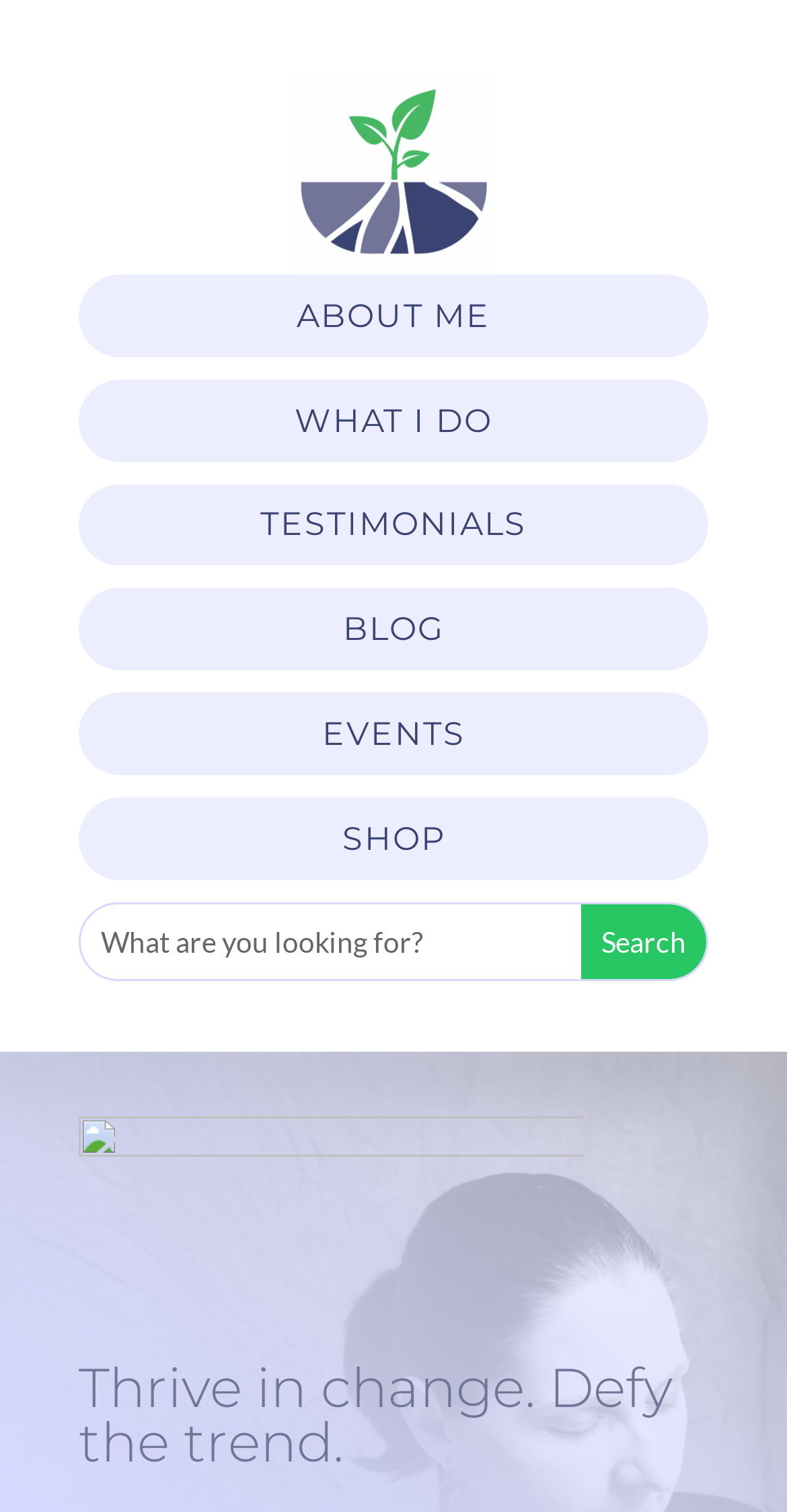Identify the bounding box coordinates of the area that should be clicked in order to complete the given instruction: "Click the ABOUT ME link". The bounding box coordinates should be four float numbers between 0 and 1, i.e., [left, top, right, bottom].

[0.1, 0.182, 0.9, 0.236]